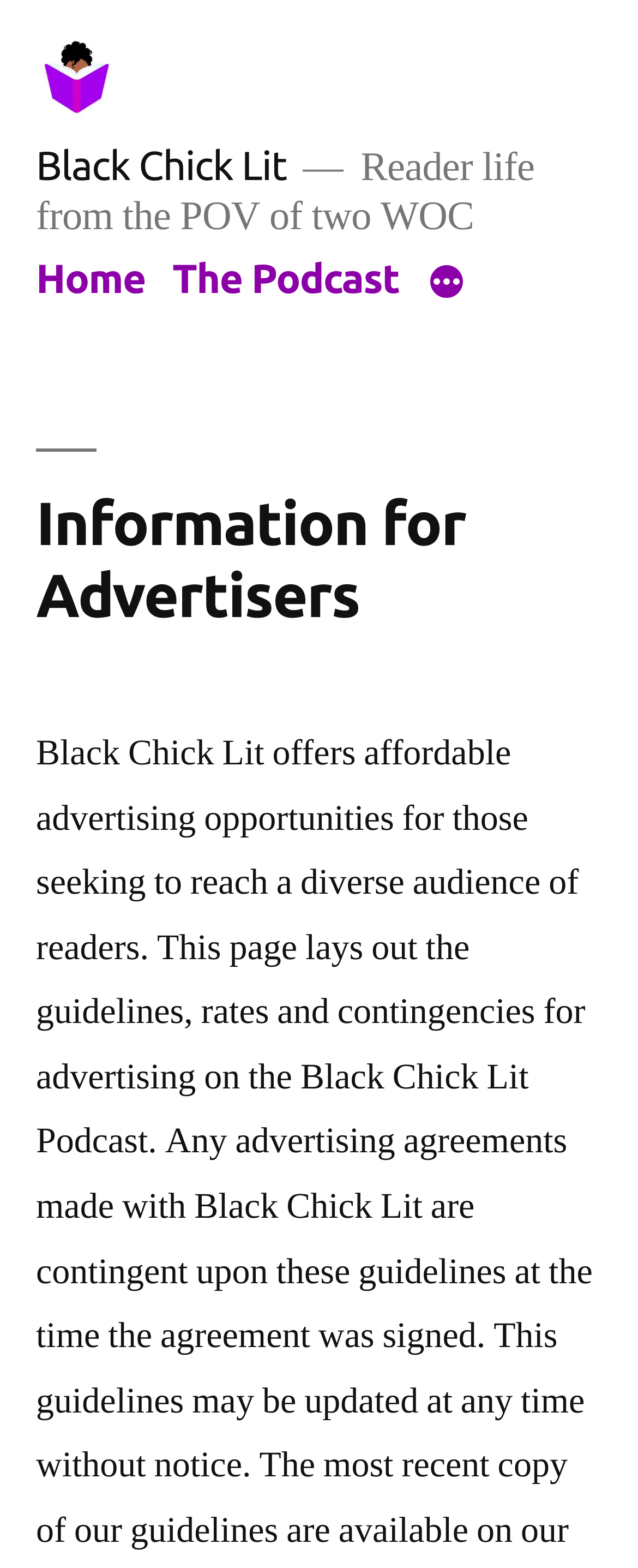What is the topic of the reader's life?
Using the image as a reference, answer the question in detail.

The topic of the reader's life can be determined by reading the static text element that says 'Reader life from the POV of two WOC', which suggests that the website is focused on the experiences of women of color.